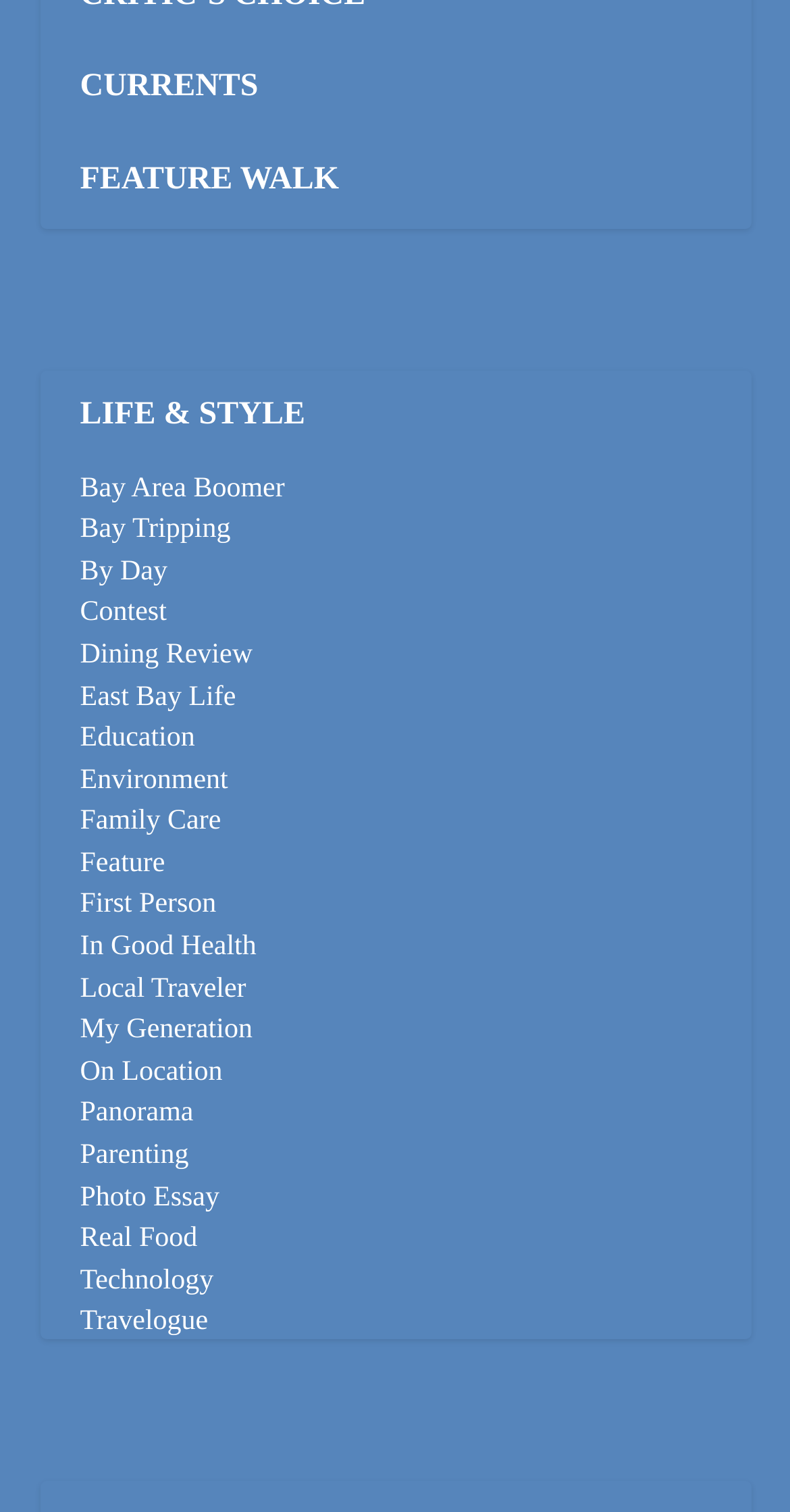Determine the bounding box coordinates of the clickable region to execute the instruction: "check out Technology". The coordinates should be four float numbers between 0 and 1, denoted as [left, top, right, bottom].

[0.101, 0.837, 0.27, 0.857]